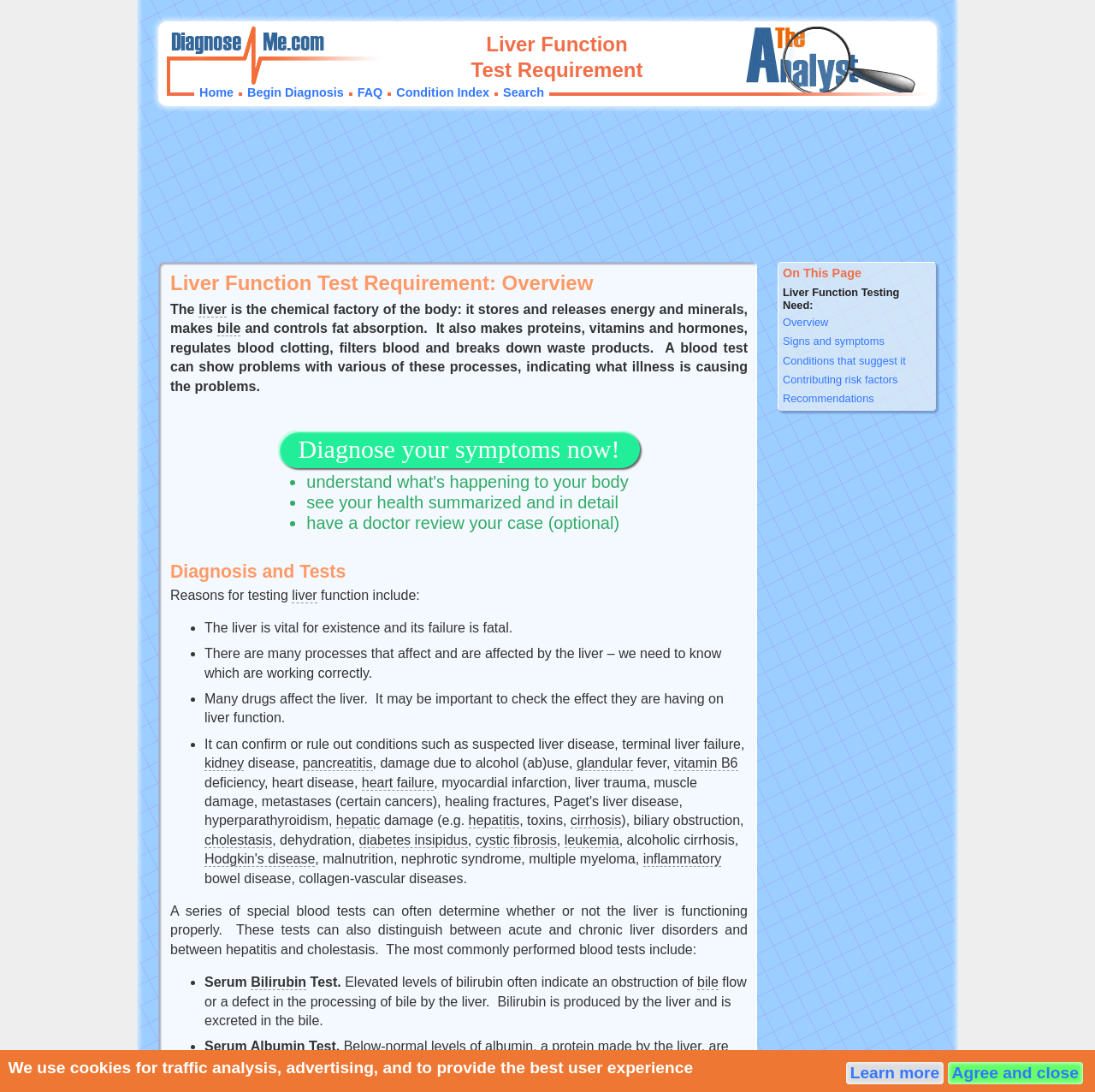Based on the image, please elaborate on the answer to the following question:
What is bilirubin?

Bilirubin is produced by the liver and is excreted in the bile, and elevated levels of bilirubin often indicate an obstruction of bile flow or a defect in the processing of bile by the liver, as stated on the webpage.